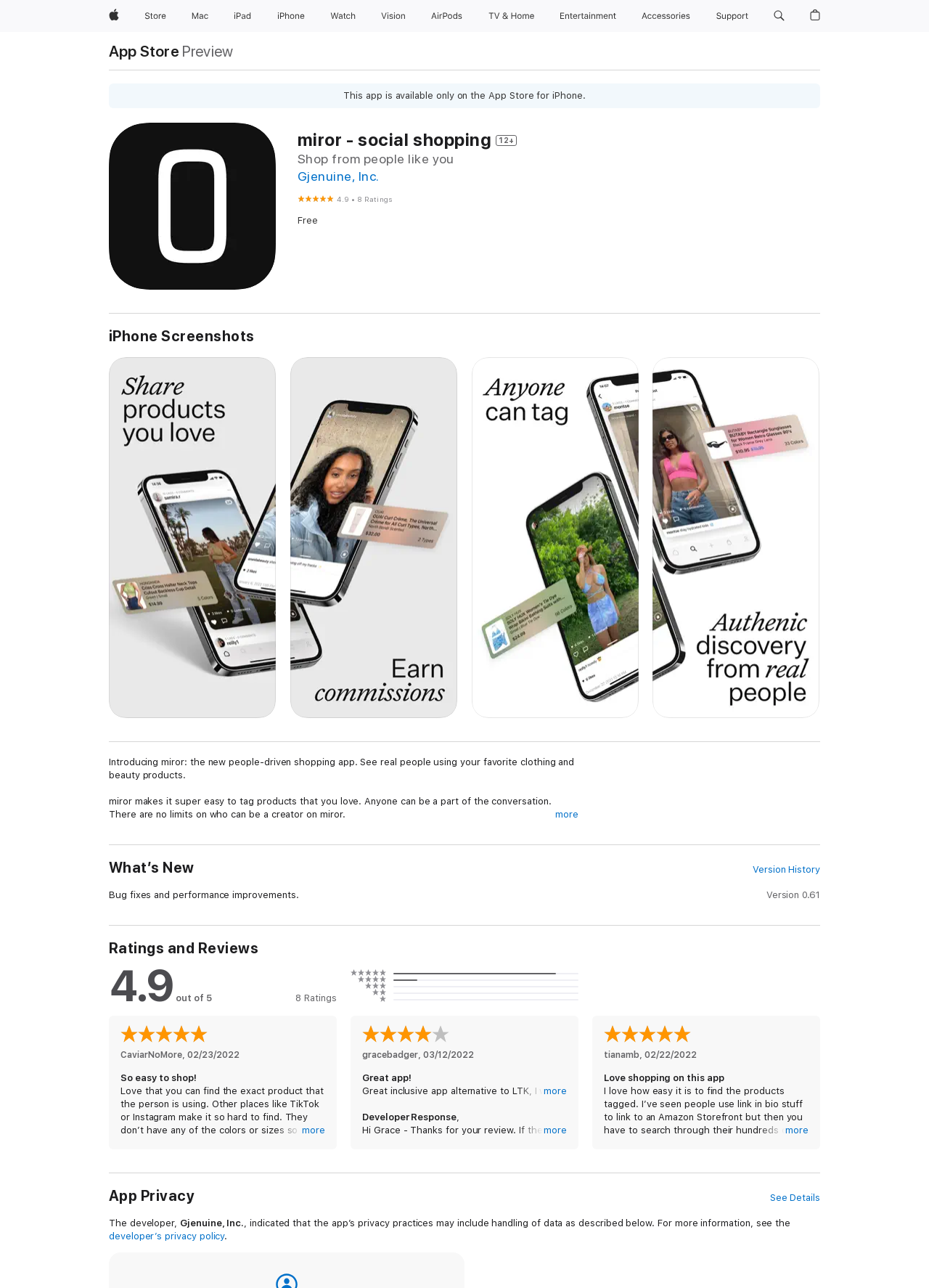Determine the bounding box coordinates of the element's region needed to click to follow the instruction: "Search apple.com". Provide these coordinates as four float numbers between 0 and 1, formatted as [left, top, right, bottom].

[0.826, 0.0, 0.851, 0.025]